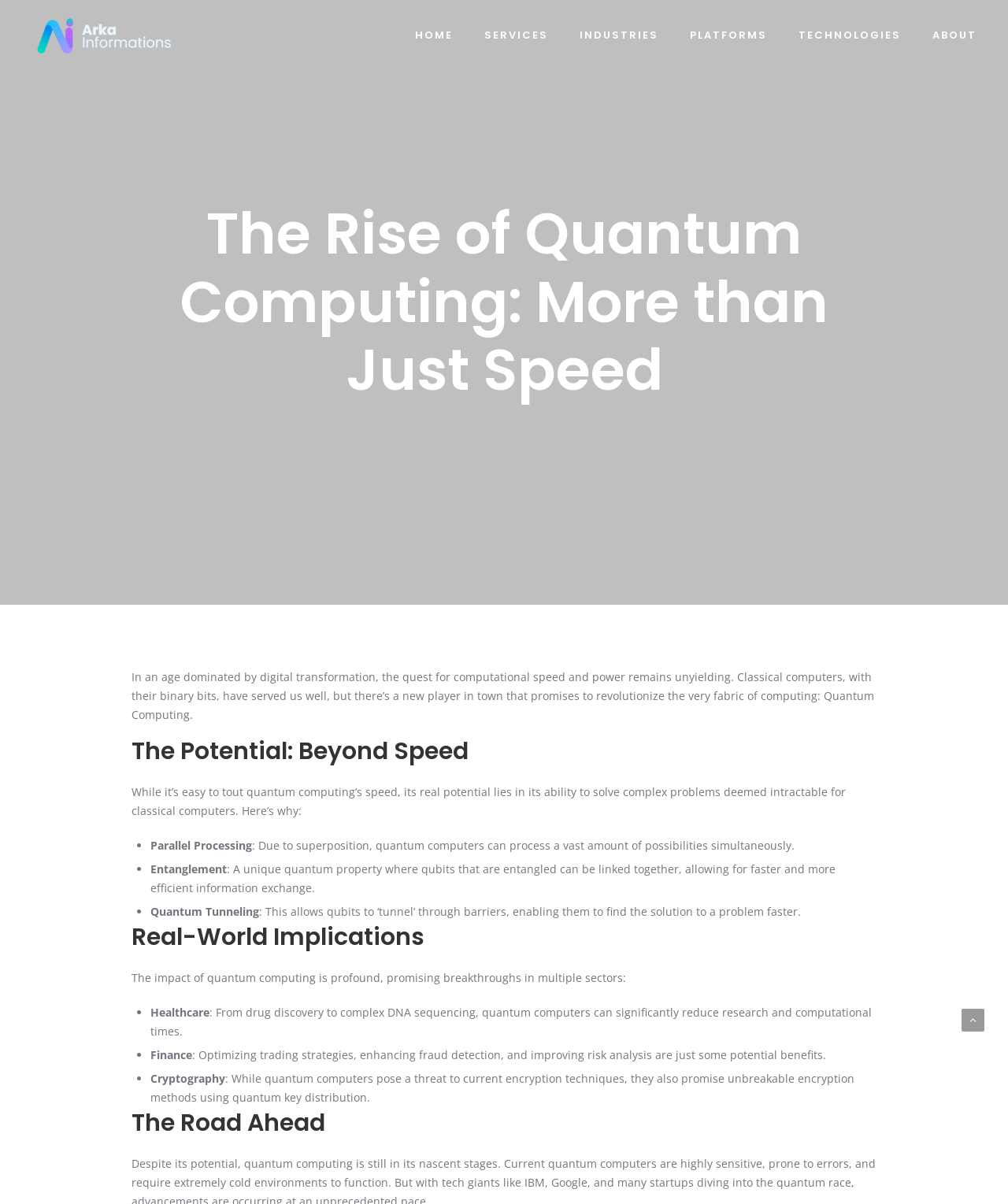Can you specify the bounding box coordinates of the area that needs to be clicked to fulfill the following instruction: "Click on the SERVICES link"?

[0.465, 0.0, 0.559, 0.059]